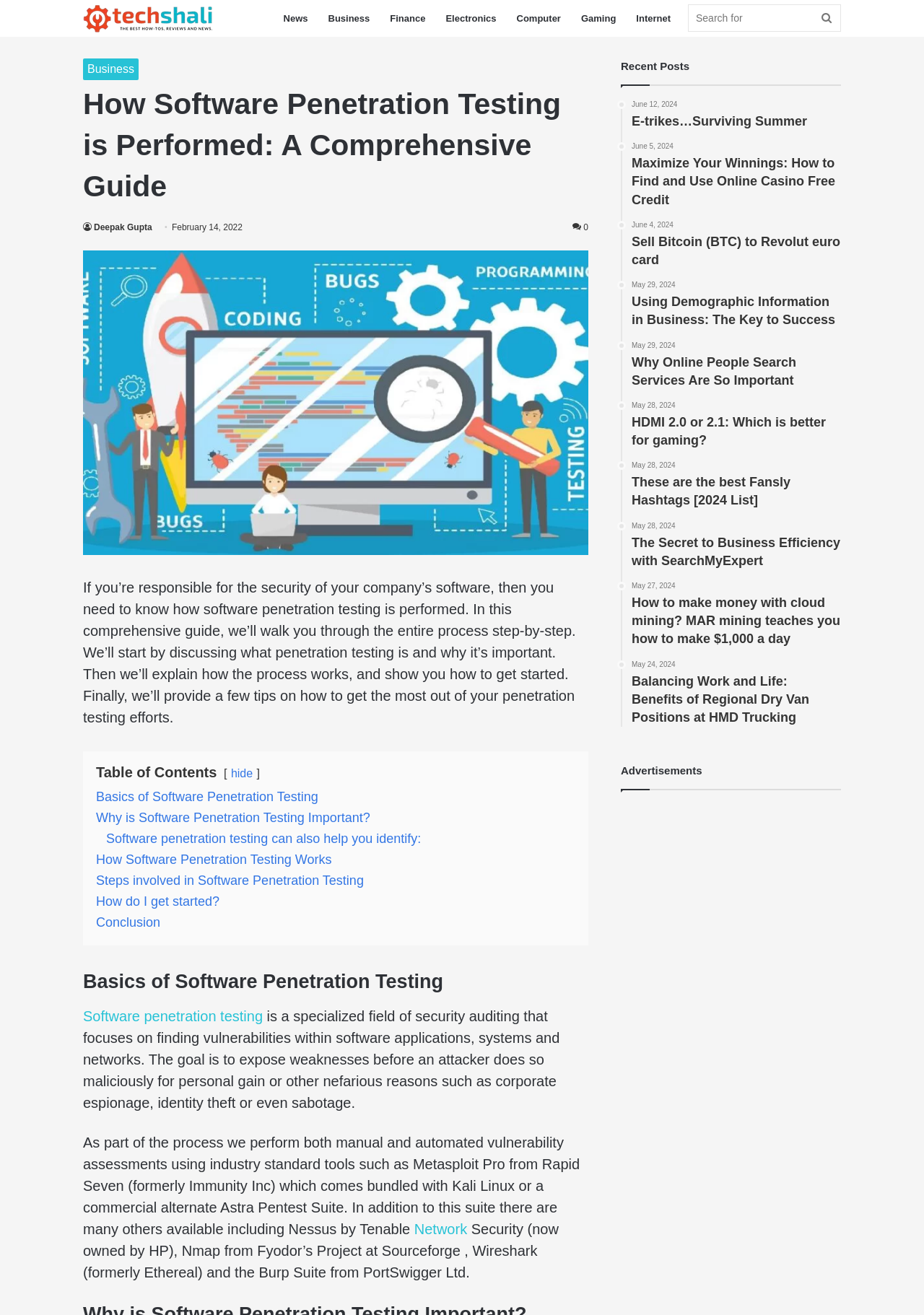Please provide a comprehensive response to the question based on the details in the image: Why is software penetration testing important?

Software penetration testing is important because it helps identify vulnerabilities in software applications, systems, and networks, which can be exploited by attackers. By identifying these vulnerabilities, organizations can take steps to fix them and prevent potential attacks, thereby protecting their systems and data from malicious activities.